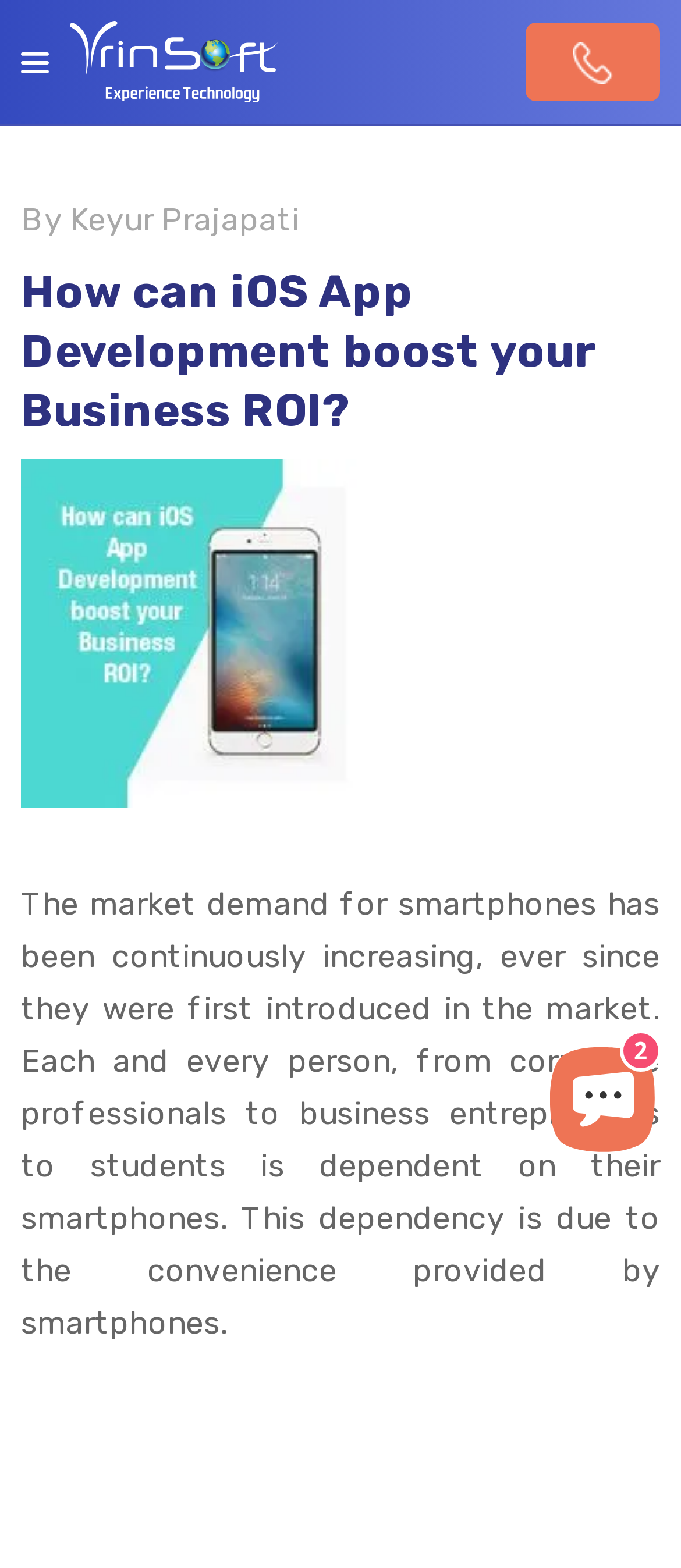What is the topic of the article?
Based on the content of the image, thoroughly explain and answer the question.

The topic of the article can be inferred from the heading element 'How can iOS App Development boost your Business ROI?' which is located at the top of the webpage, indicating that the article is about iOS App Development and its impact on business ROI.